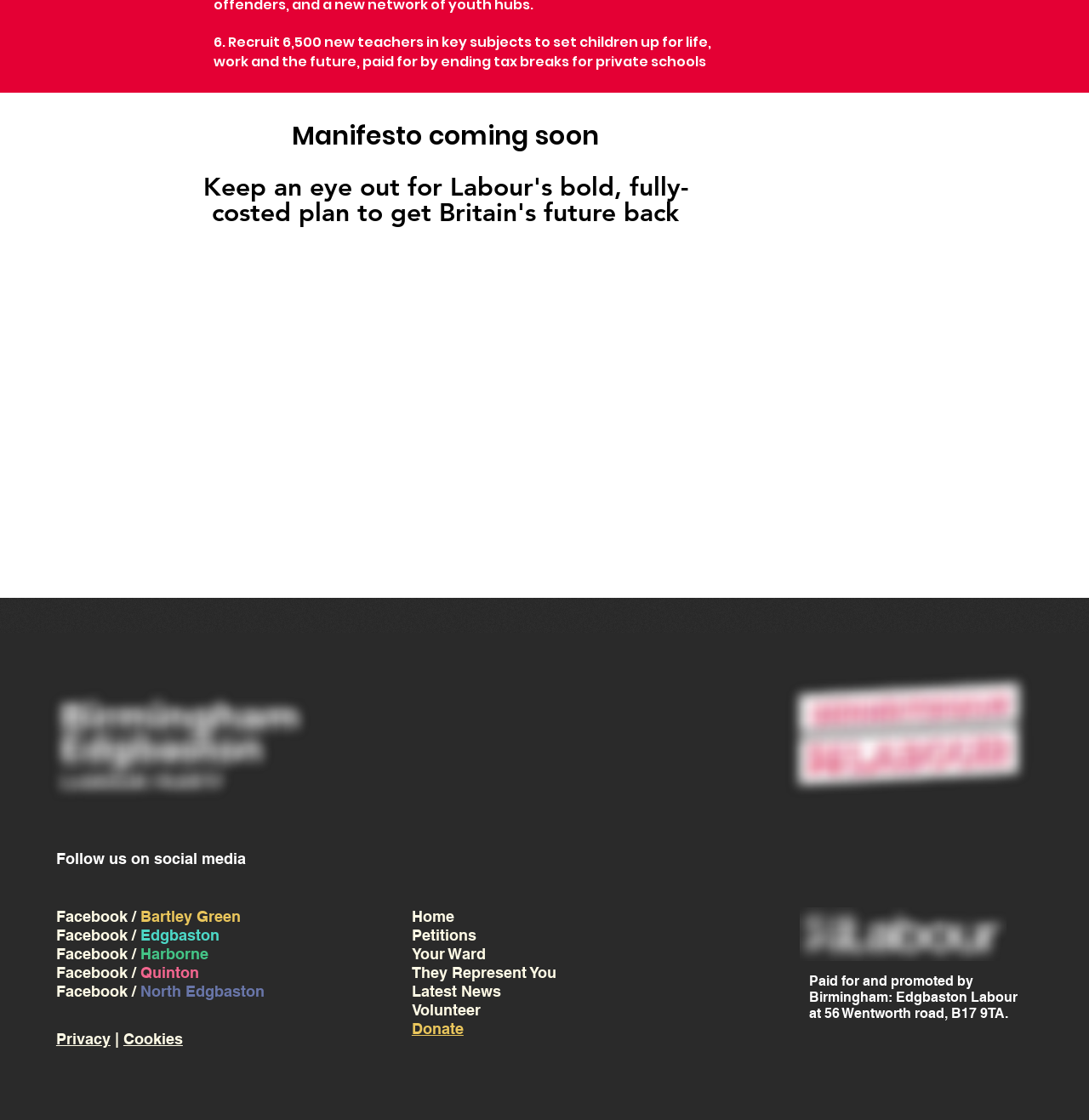Please specify the bounding box coordinates of the clickable region to carry out the following instruction: "View the Labour manifesto". The coordinates should be four float numbers between 0 and 1, in the format [left, top, right, bottom].

[0.164, 0.11, 0.654, 0.201]